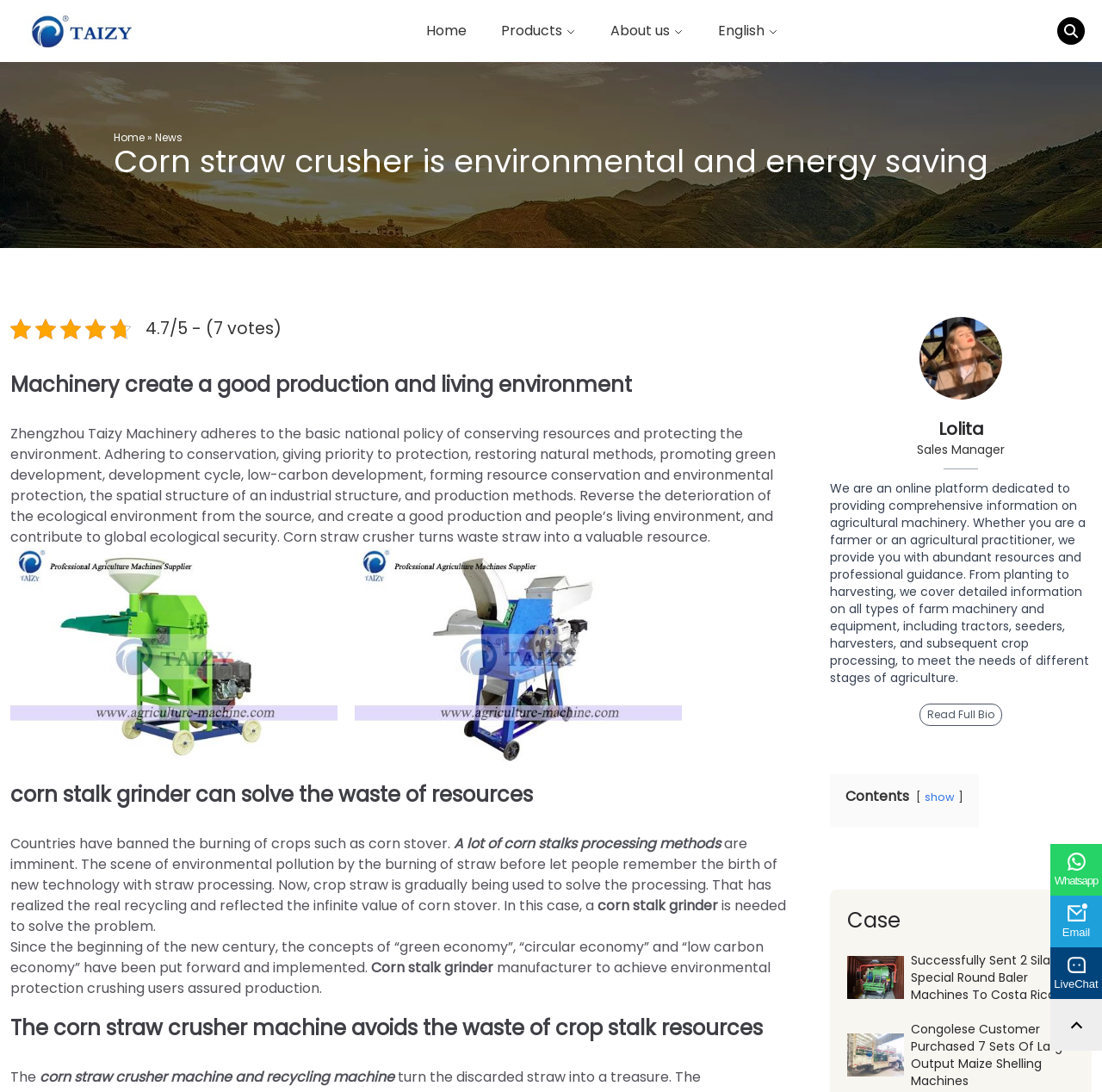Can you find the bounding box coordinates for the element to click on to achieve the instruction: "Learn about the 'Corn straw crusher machine and recycling machine'"?

[0.036, 0.977, 0.358, 0.996]